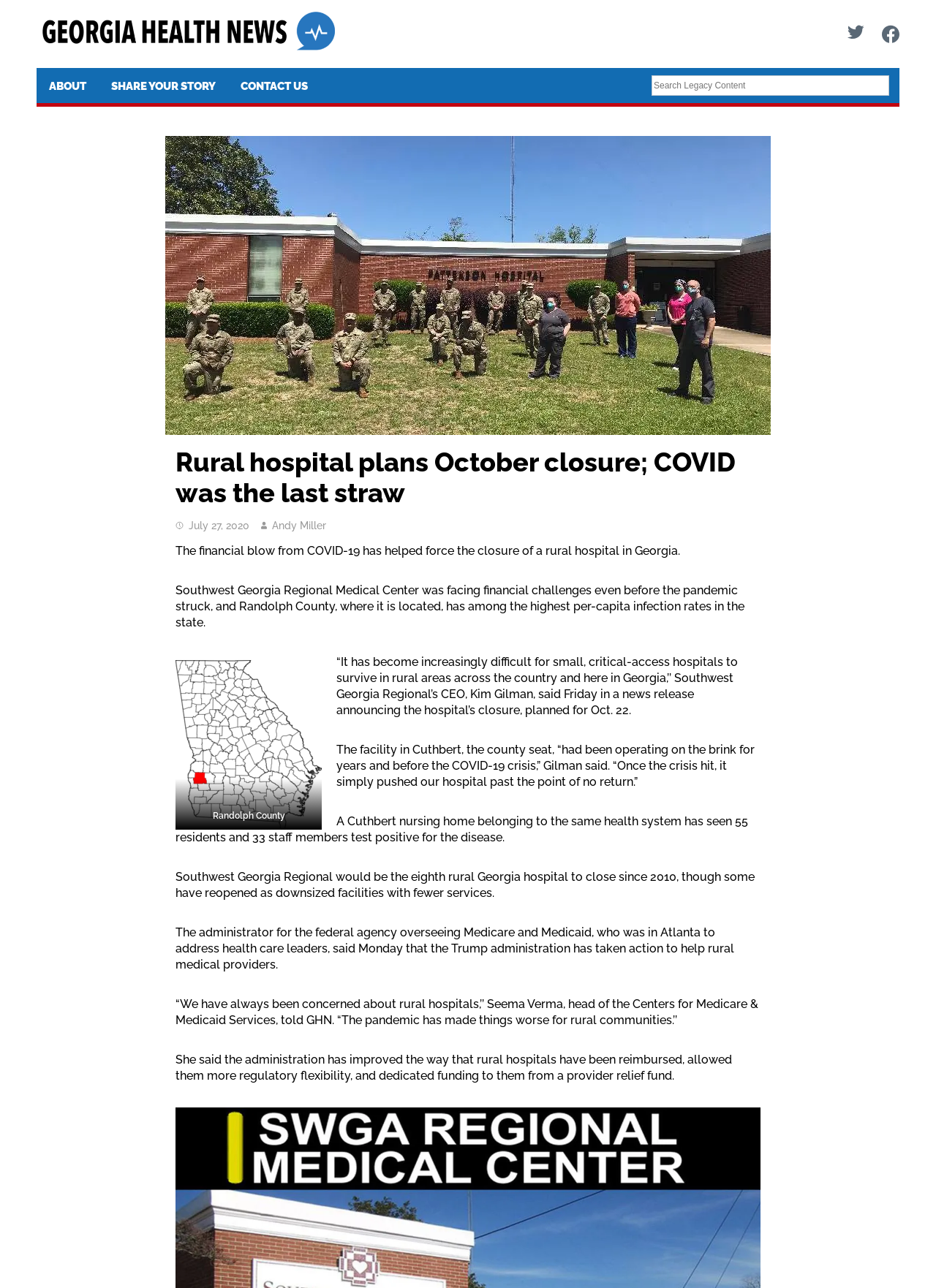Detail the various sections and features of the webpage.

The webpage is about a news article from Georgia Health News, with a heading "Rural hospital plans October closure; COVID was the last straw" at the top center of the page. Below the heading, there is a horizontal line with a search box at the right end, allowing users to search for legacy content. 

At the top left corner, there is a logo of Georgia Health News, which is an image with a link to the website. Next to the logo, there are links to Twitter and Facebook, each with a corresponding image. 

On the top navigation bar, there are links to "ABOUT", "SHARE YOUR STORY", and "CONTACT US", aligned horizontally from left to right. 

The main content of the article is divided into several paragraphs, with a large image at the top. The article discusses the closure of a rural hospital in Georgia due to financial challenges, which were exacerbated by the COVID-19 pandemic. The hospital, Southwest Georgia Regional Medical Center, was already facing financial difficulties before the pandemic and has been operating on the brink for years. 

The article quotes the hospital's CEO, Kim Gilman, who announced the hospital's closure, planned for October 22. It also mentions that a Cuthbert nursing home belonging to the same health system has seen a significant number of residents and staff members test positive for COVID-19. 

Additionally, the article reports on the comments made by Seema Verma, the administrator for the federal agency overseeing Medicare and Medicaid, who expressed concern about rural hospitals and mentioned the actions taken by the Trump administration to help rural medical providers.